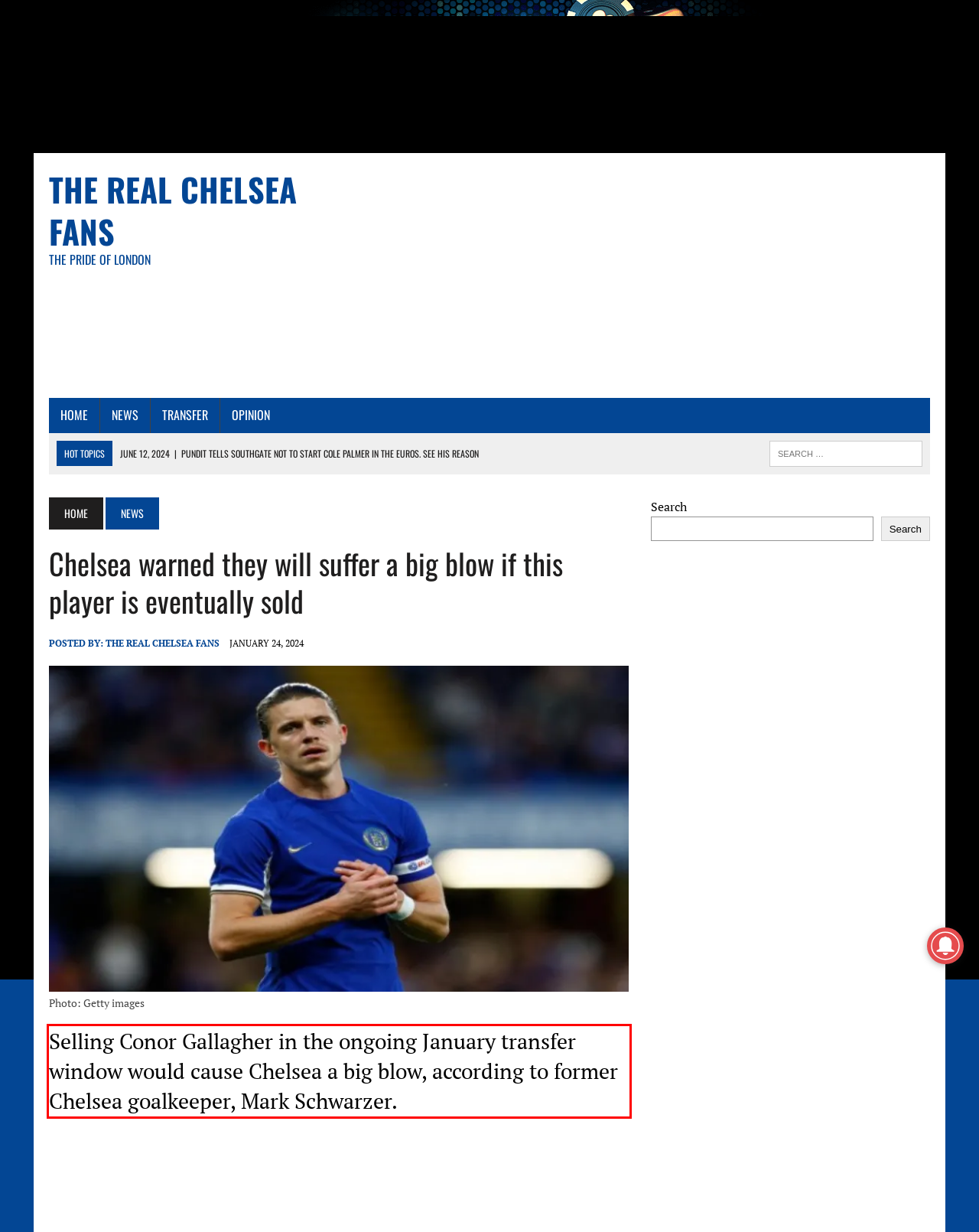You are provided with a screenshot of a webpage containing a red bounding box. Please extract the text enclosed by this red bounding box.

Selling Conor Gallagher in the ongoing January transfer window would cause Chelsea a big blow, according to former Chelsea goalkeeper, Mark Schwarzer.